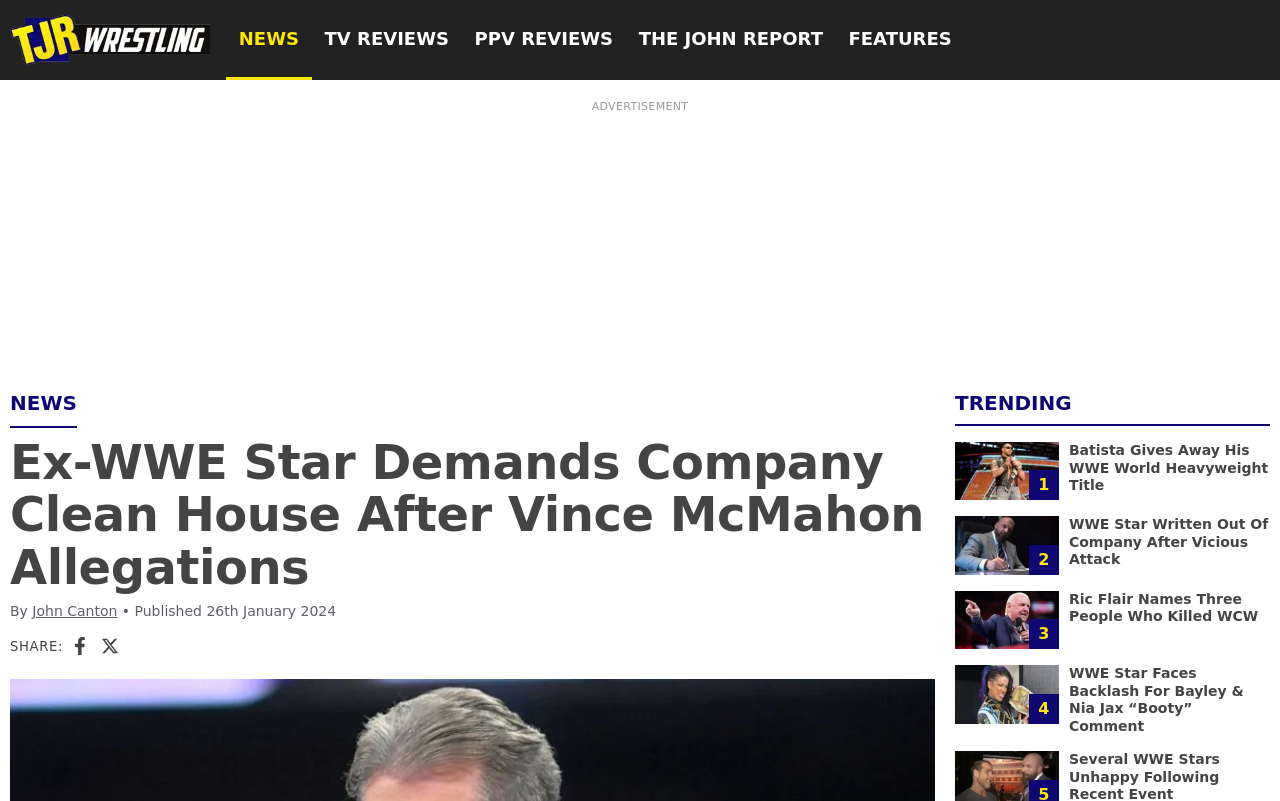What is the name of the website?
Using the visual information, respond with a single word or phrase.

TJR Wrestling